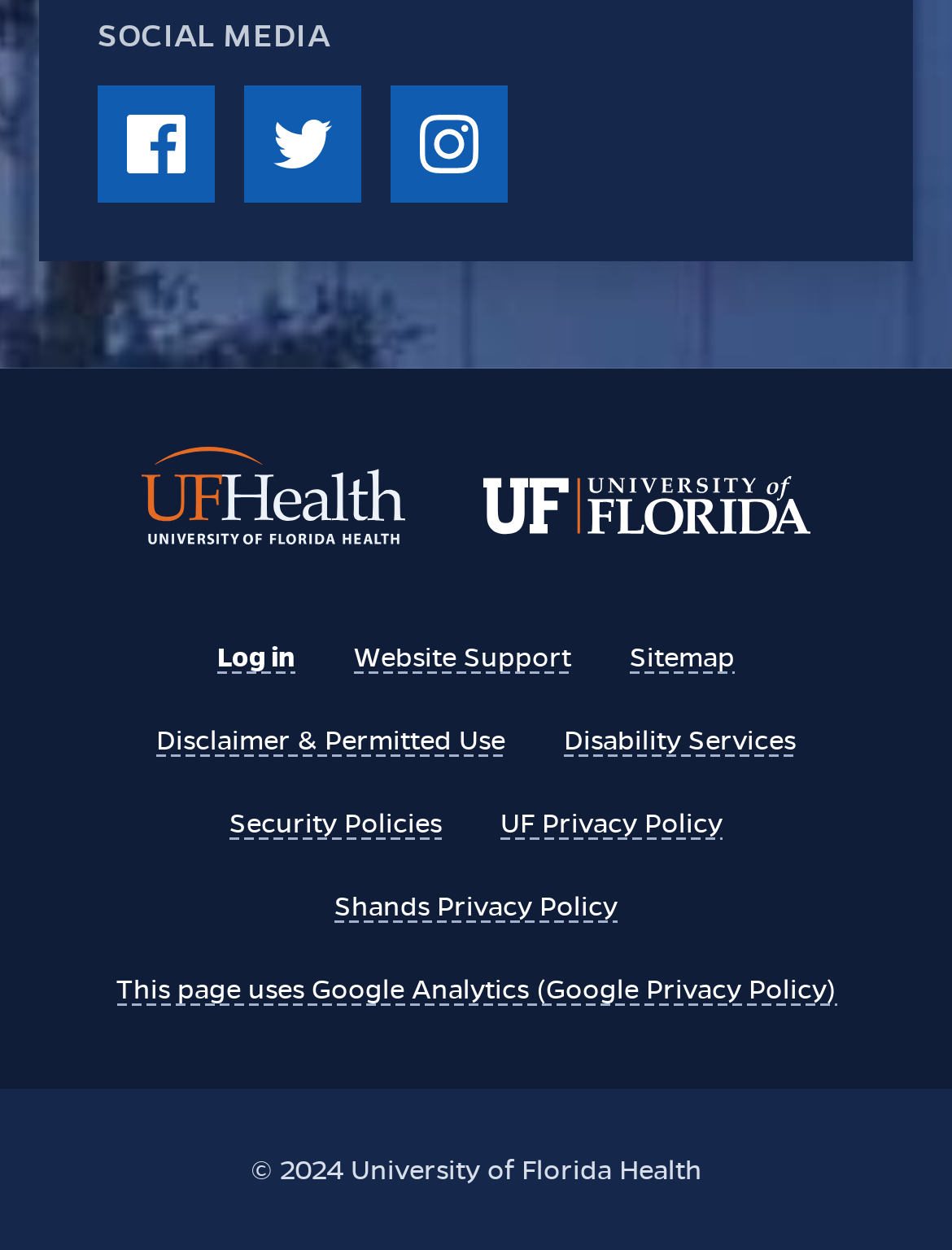Find the coordinates for the bounding box of the element with this description: "UF Privacy Policy".

[0.526, 0.644, 0.759, 0.671]